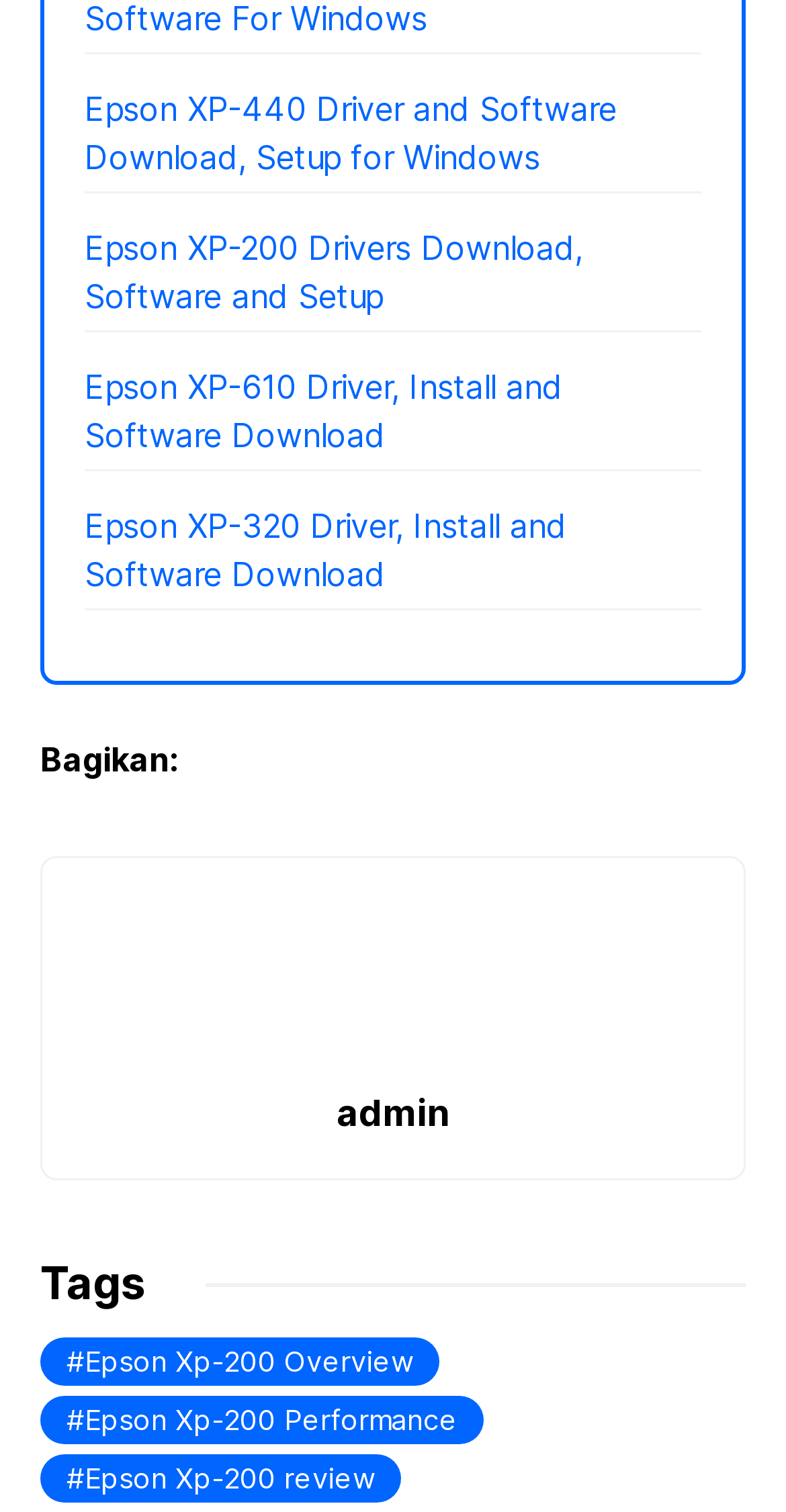Please specify the bounding box coordinates of the clickable region to carry out the following instruction: "View Epson XP-200 Drivers Download page". The coordinates should be four float numbers between 0 and 1, in the format [left, top, right, bottom].

[0.108, 0.151, 0.741, 0.209]